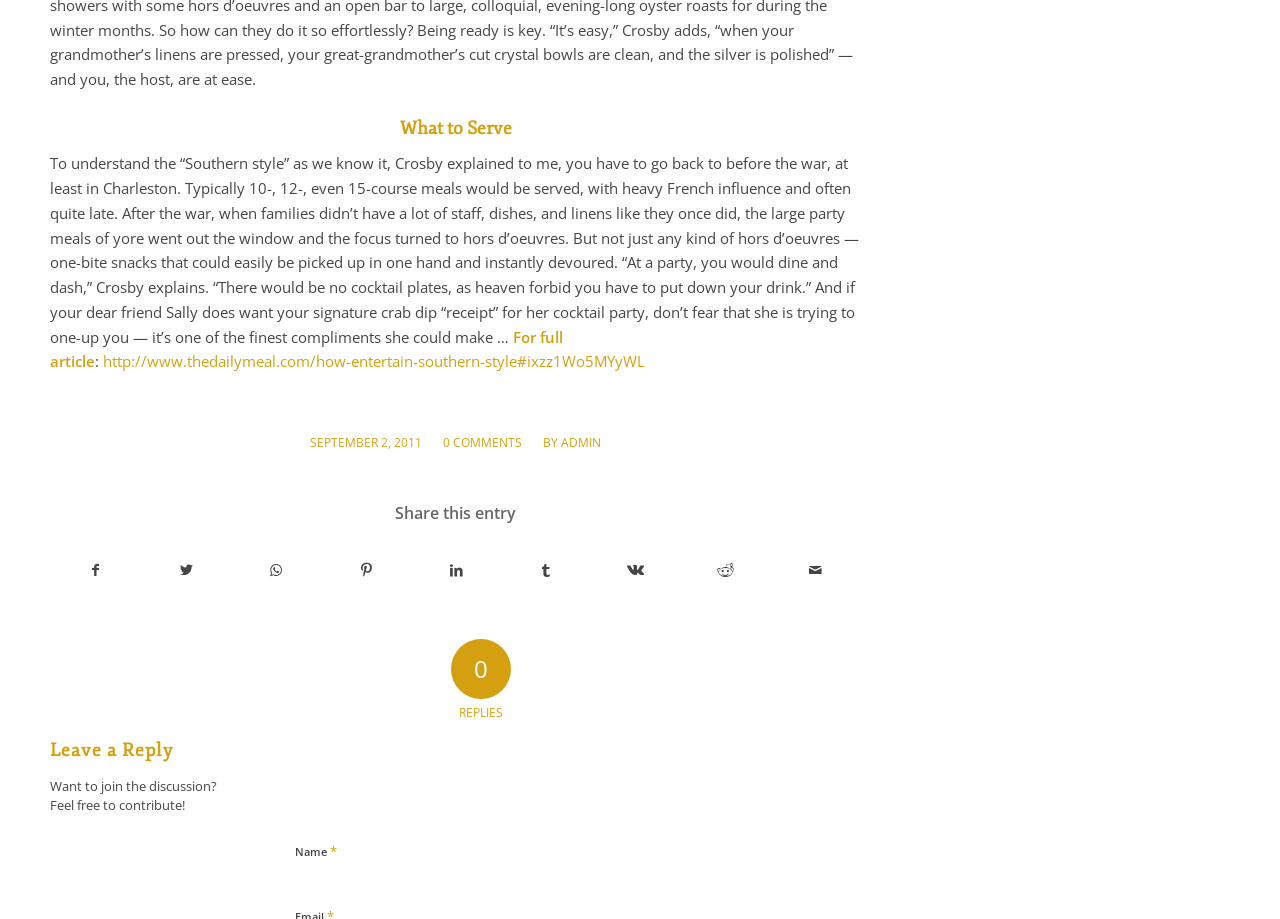What is the focus of Southern-style meals after the war?
Utilize the image to construct a detailed and well-explained answer.

According to the article, after the war, when families didn’t have a lot of staff, dishes, and linens like they once did, the large party meals of yore went out the window and the focus turned to hors d’oeuvres.